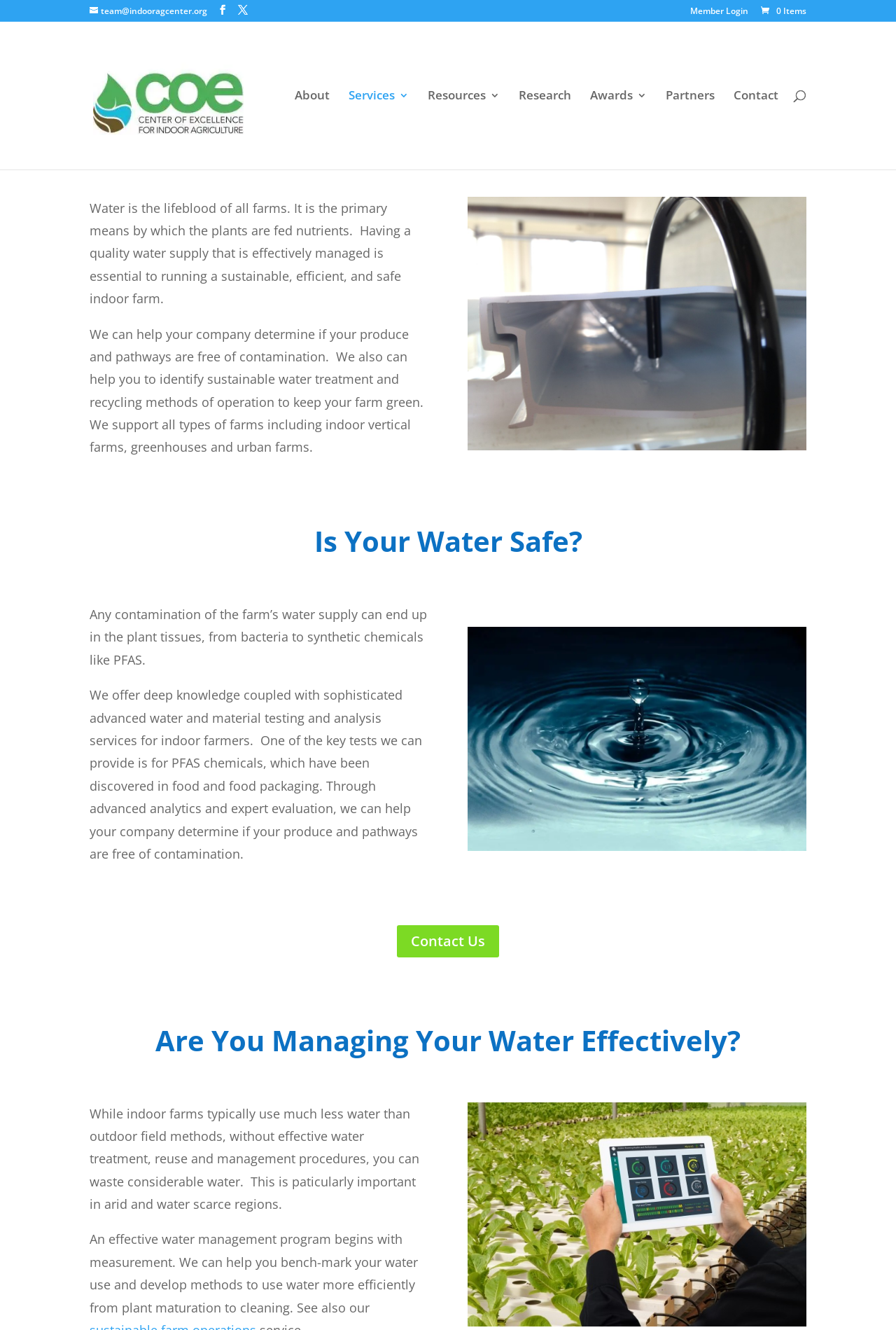Provide the bounding box coordinates for the specified HTML element described in this description: "Partners". The coordinates should be four float numbers ranging from 0 to 1, in the format [left, top, right, bottom].

[0.743, 0.068, 0.798, 0.127]